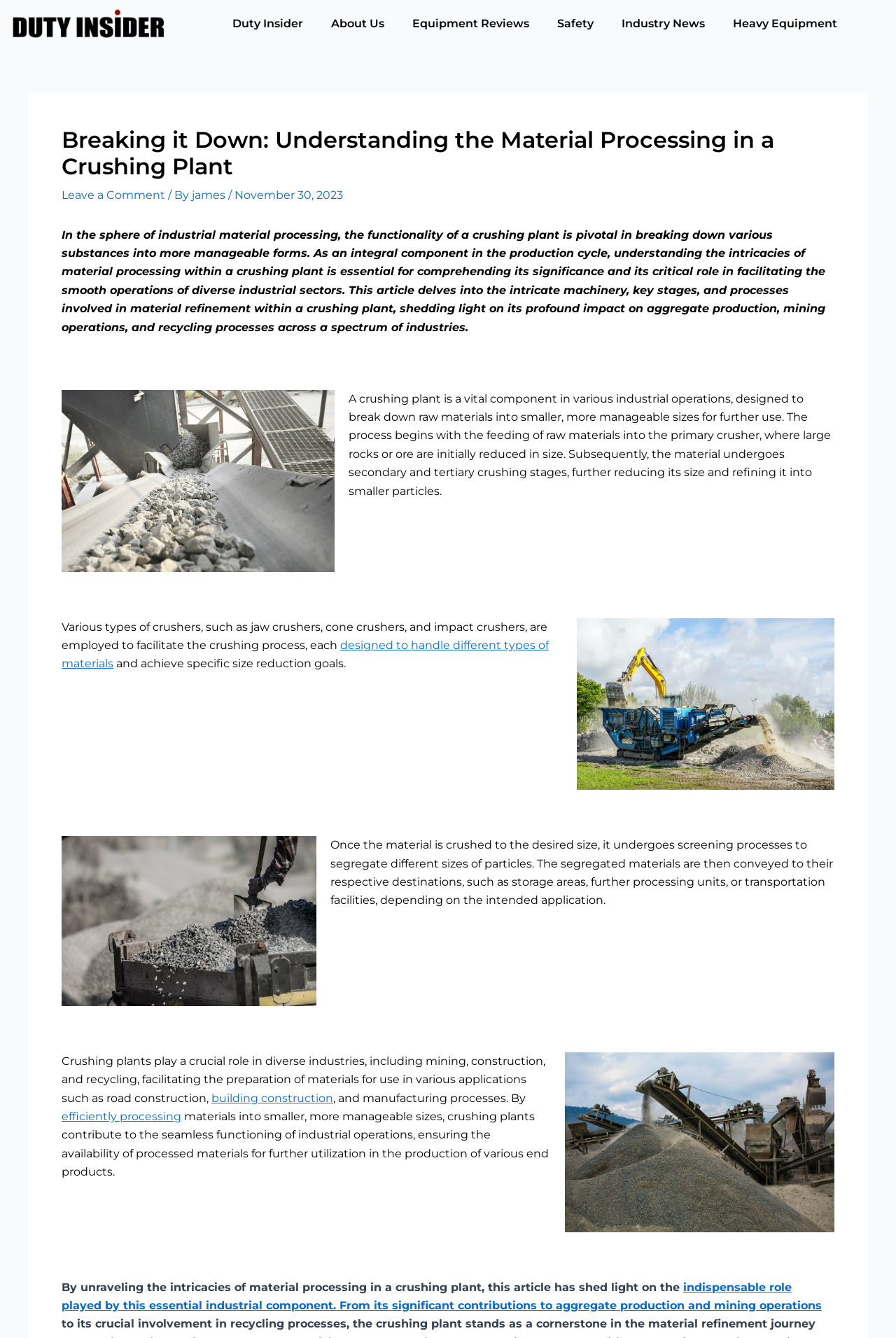What is the main heading of this webpage? Please extract and provide it.

Breaking it Down: Understanding the Material Processing in a Crushing Plant